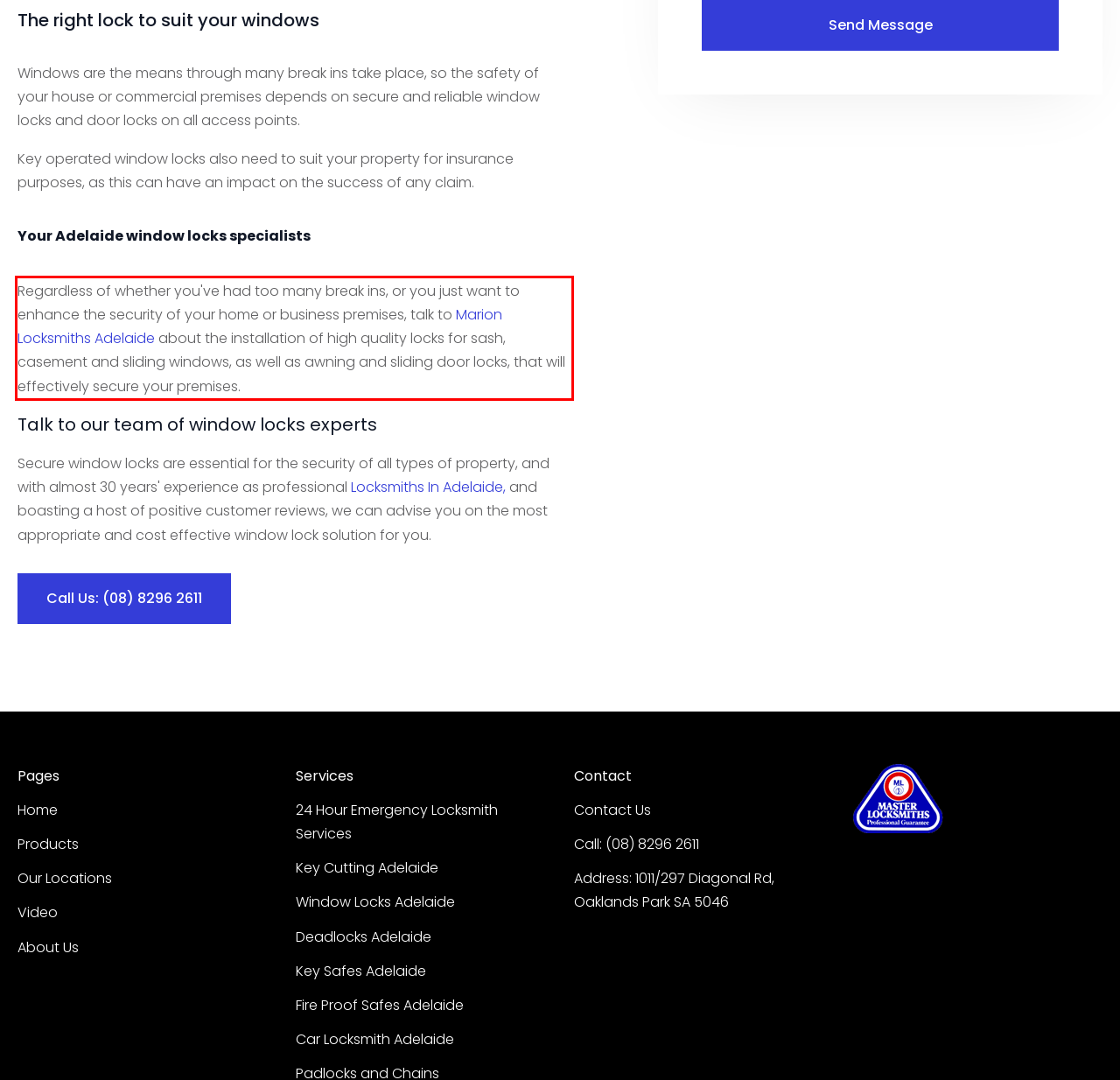There is a screenshot of a webpage with a red bounding box around a UI element. Please use OCR to extract the text within the red bounding box.

Regardless of whether you've had too many break ins, or you just want to enhance the security of your home or business premises, talk to Marion Locksmiths Adelaide about the installation of high quality locks for sash, casement and sliding windows, as well as awning and sliding door locks, that will effectively secure your premises.